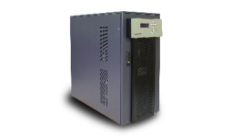What is featured on the front display of the UPS?
Use the screenshot to answer the question with a single word or phrase.

Monitoring controls